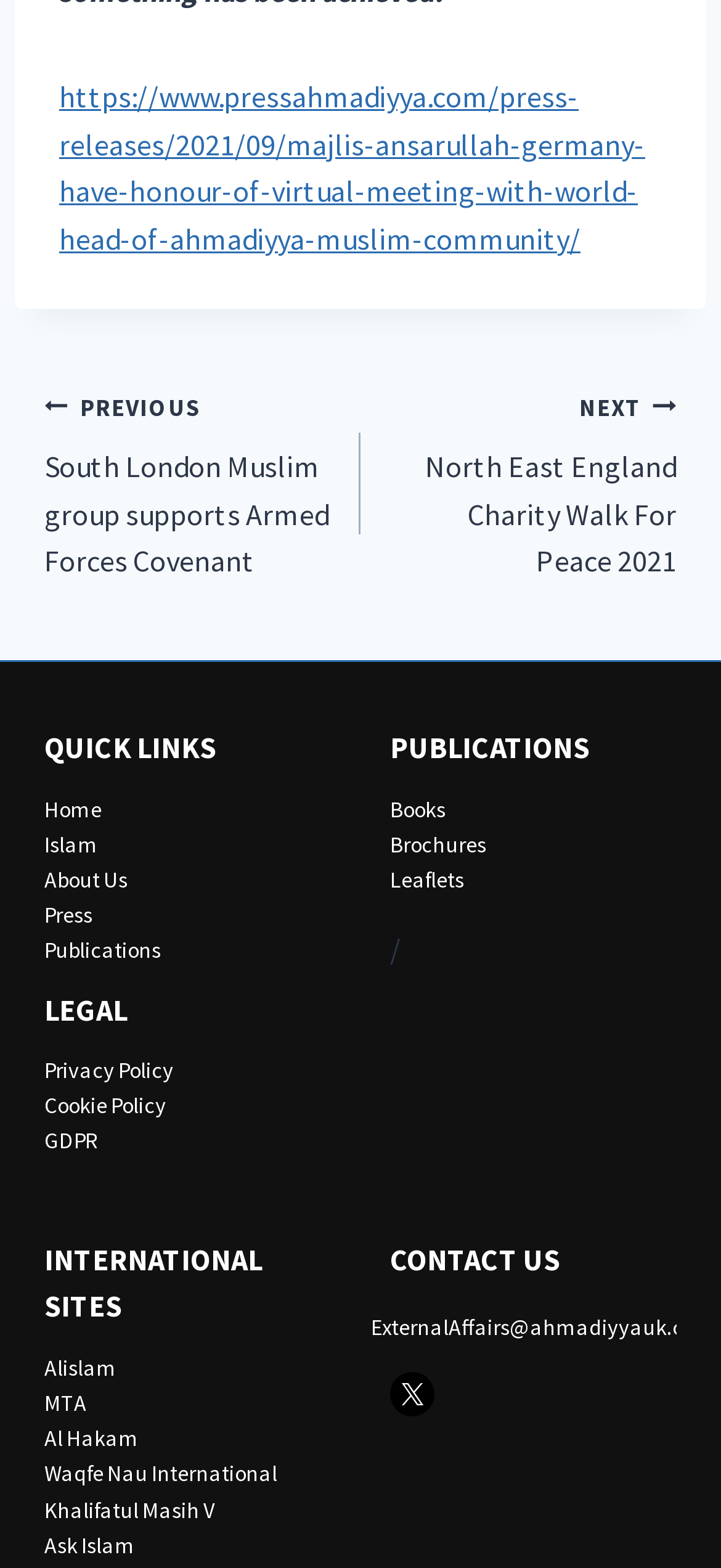Determine the bounding box coordinates for the UI element with the following description: "Extra Stuff". The coordinates should be four float numbers between 0 and 1, represented as [left, top, right, bottom].

None